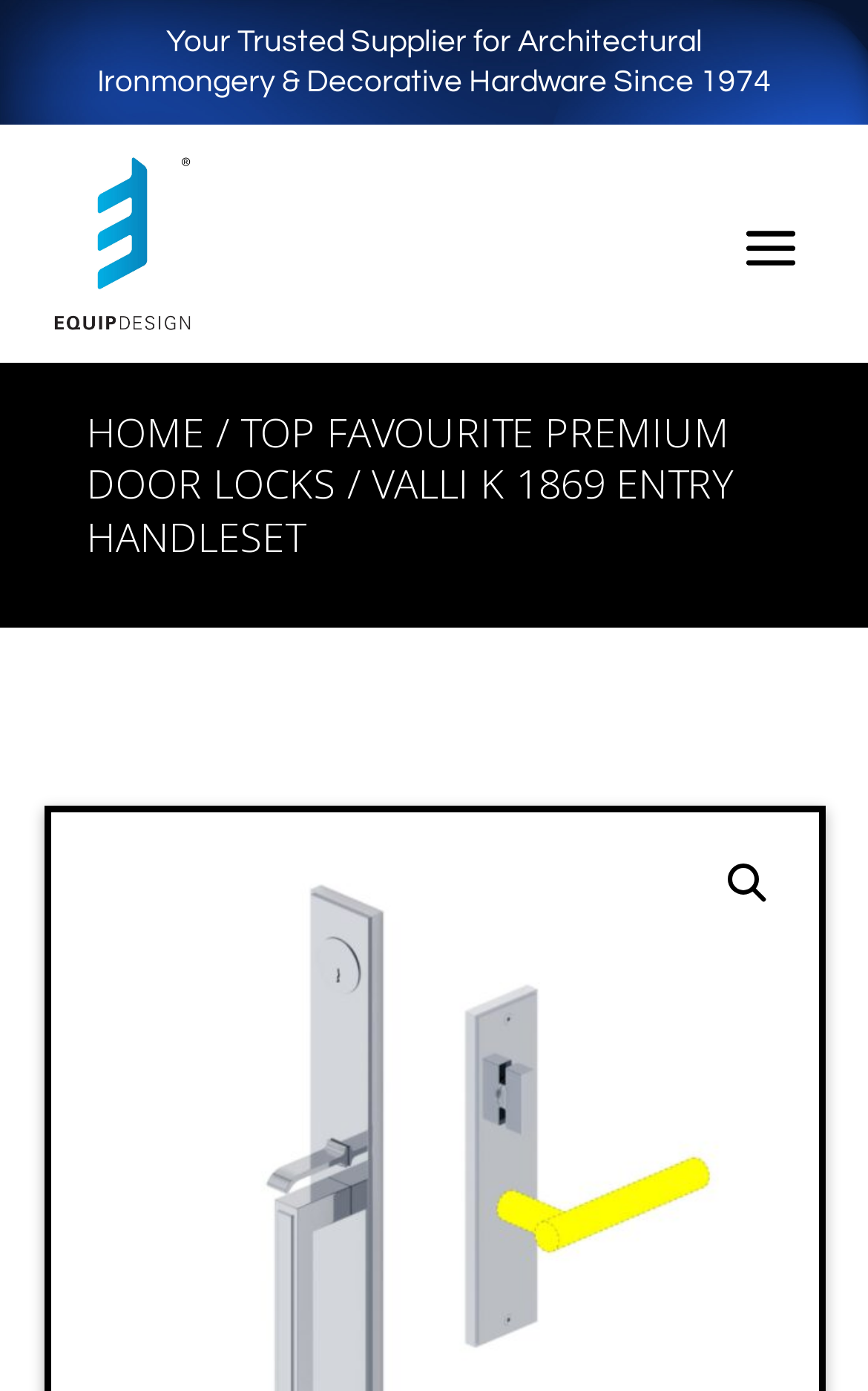Given the following UI element description: "Home", find the bounding box coordinates in the webpage screenshot.

[0.1, 0.29, 0.236, 0.329]